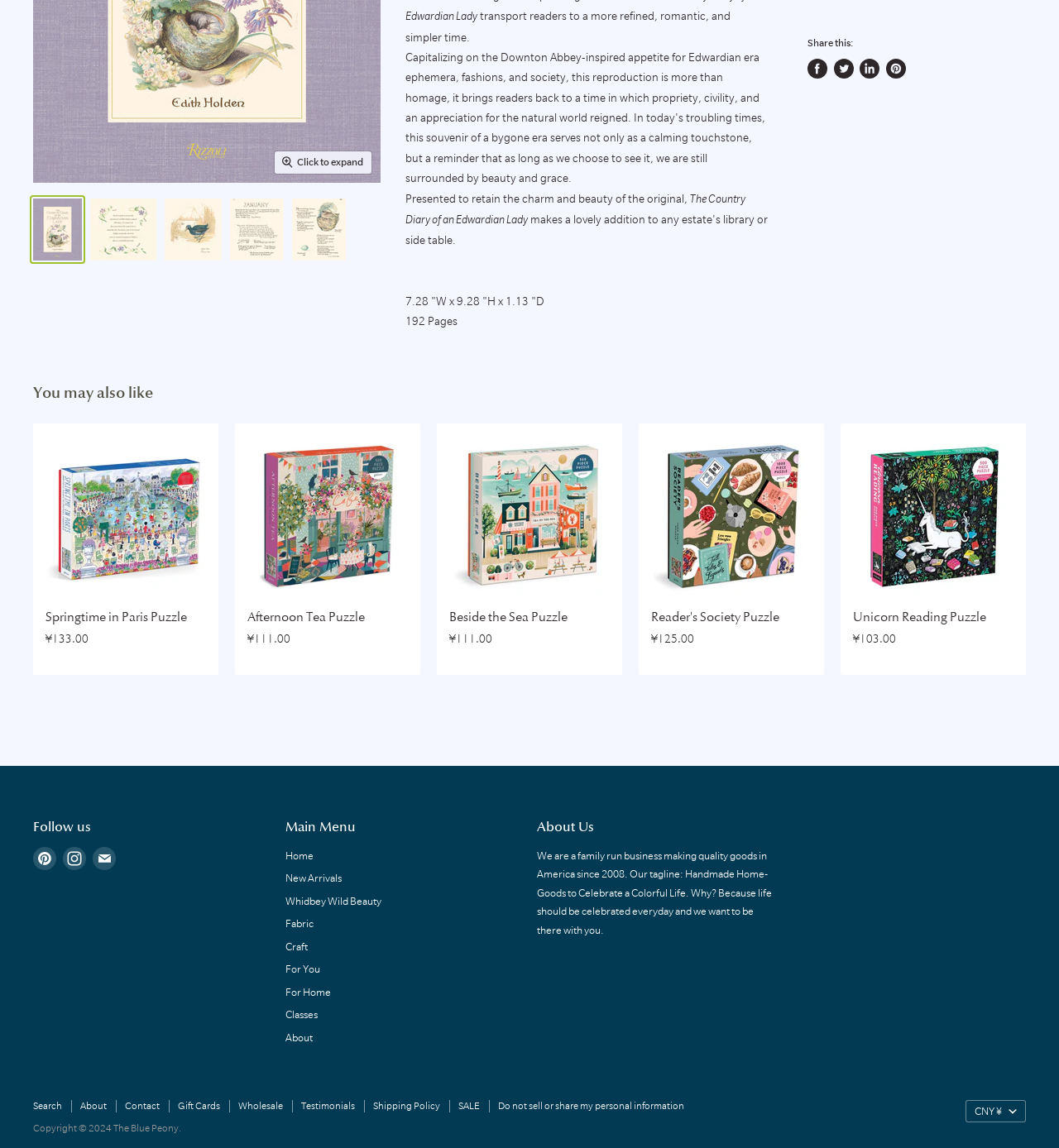Bounding box coordinates must be specified in the format (top-left x, top-left y, bottom-right x, bottom-right y). All values should be floating point numbers between 0 and 1. What are the bounding box coordinates of the UI element described as: Study Cases

None